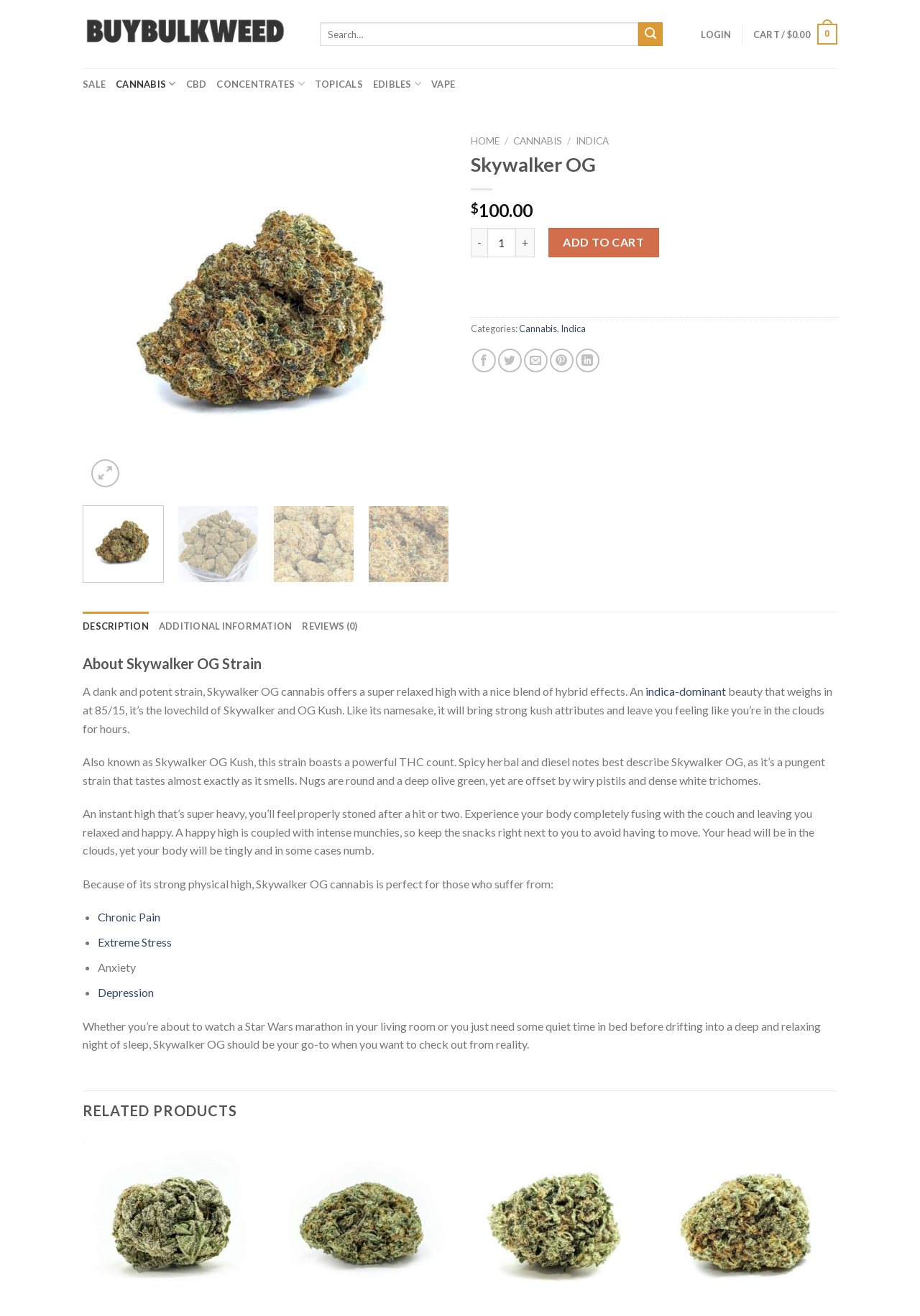Determine the bounding box coordinates of the area to click in order to meet this instruction: "View Skywalker OG product details".

[0.09, 0.23, 0.488, 0.24]